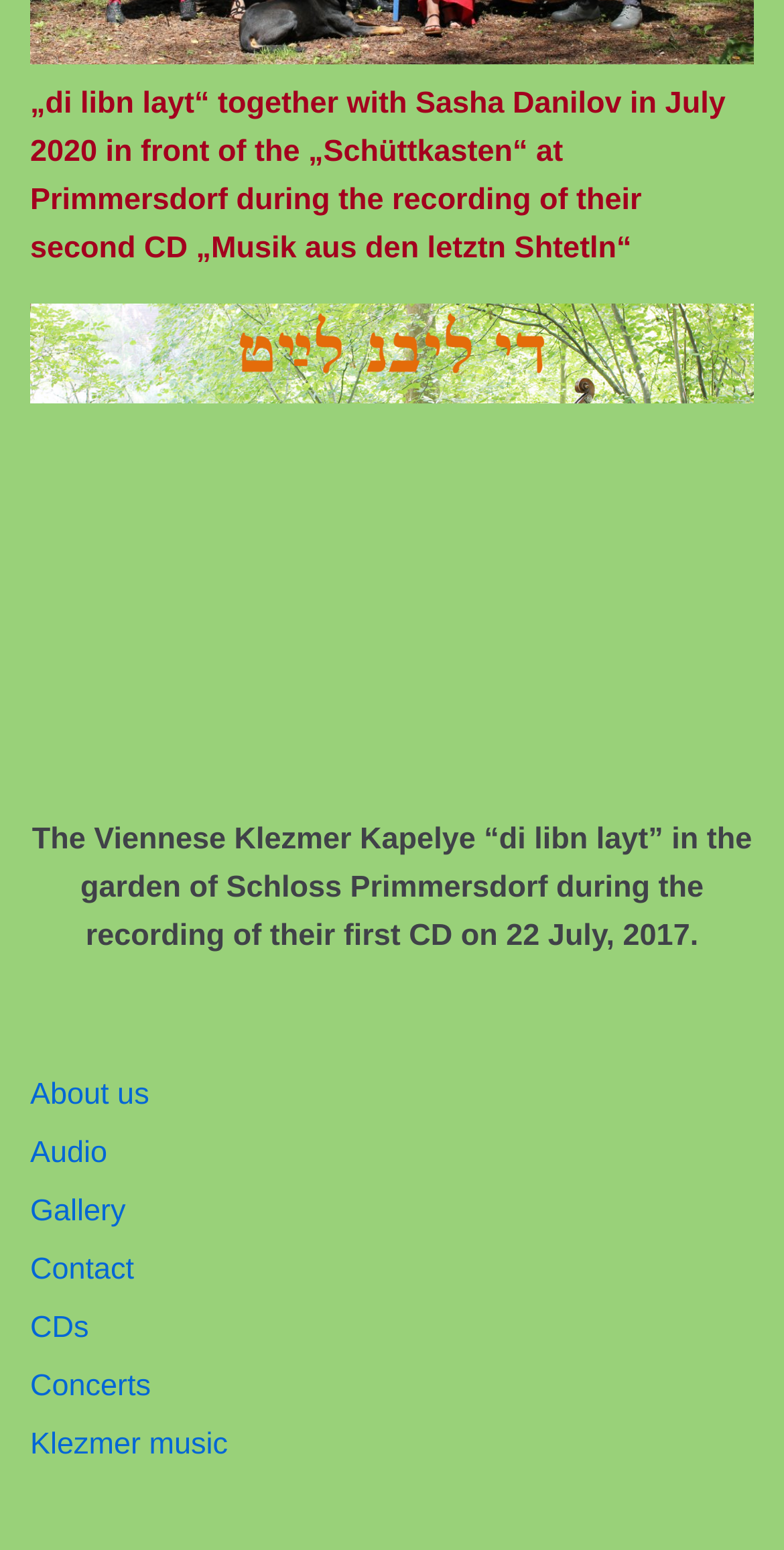Given the description: "Klezmer music", determine the bounding box coordinates of the UI element. The coordinates should be formatted as four float numbers between 0 and 1, [left, top, right, bottom].

[0.038, 0.92, 0.291, 0.943]